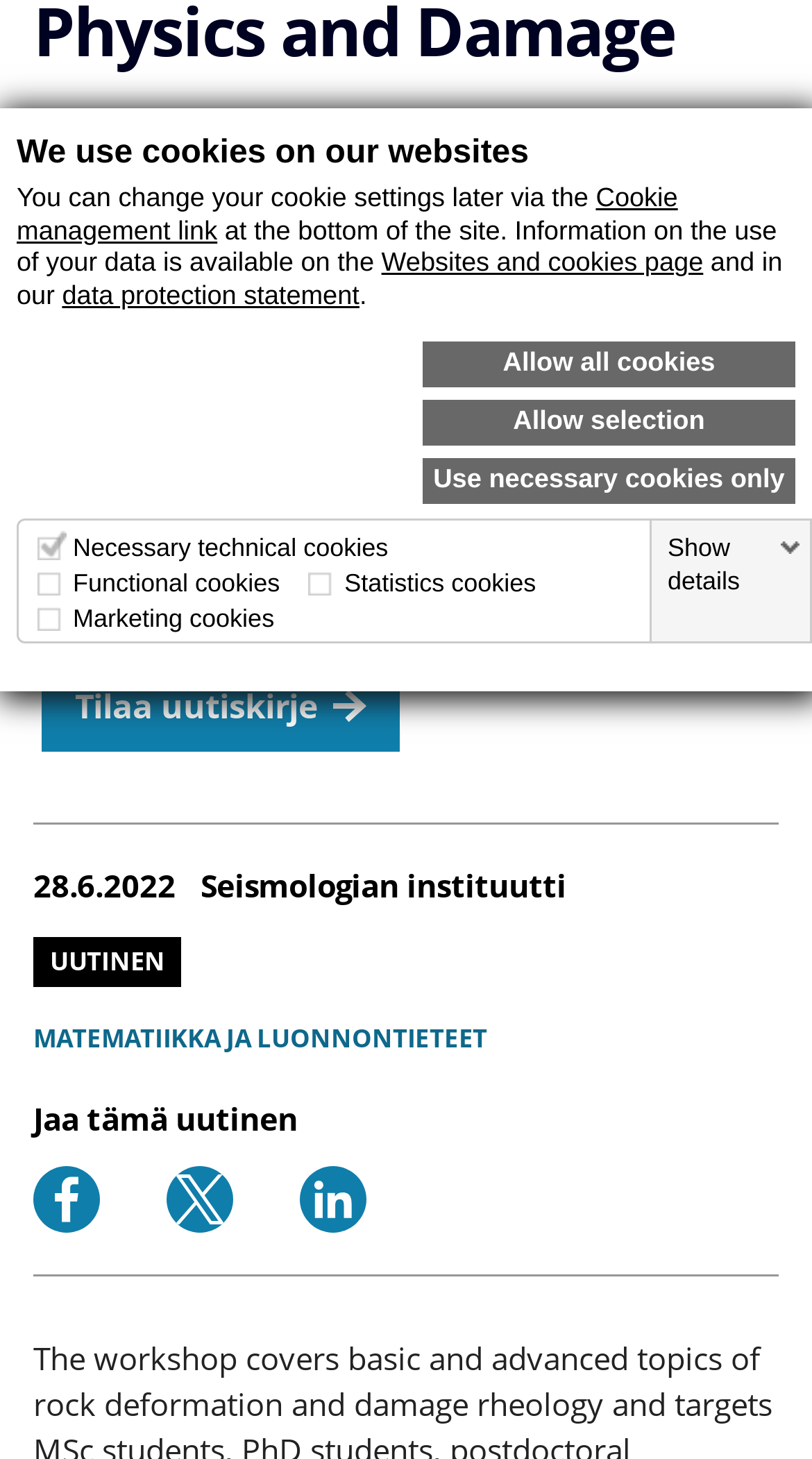Locate the bounding box of the UI element defined by this description: "Tilaa uutiskirje". The coordinates should be given as four float numbers between 0 and 1, formatted as [left, top, right, bottom].

[0.041, 0.447, 0.503, 0.521]